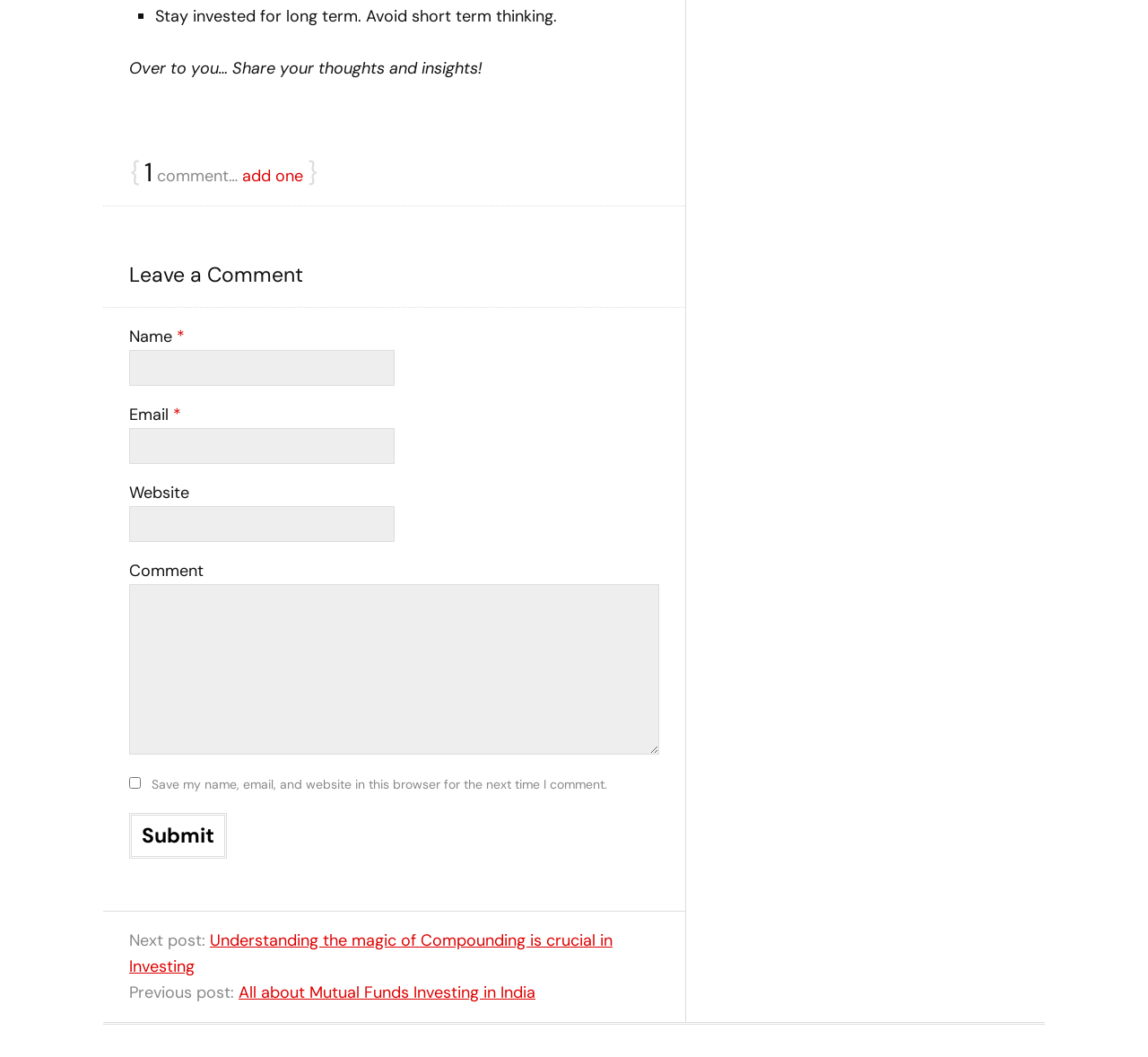Locate the bounding box coordinates of the area you need to click to fulfill this instruction: 'Click on the 'Disability' link'. The coordinates must be in the form of four float numbers ranging from 0 to 1: [left, top, right, bottom].

None